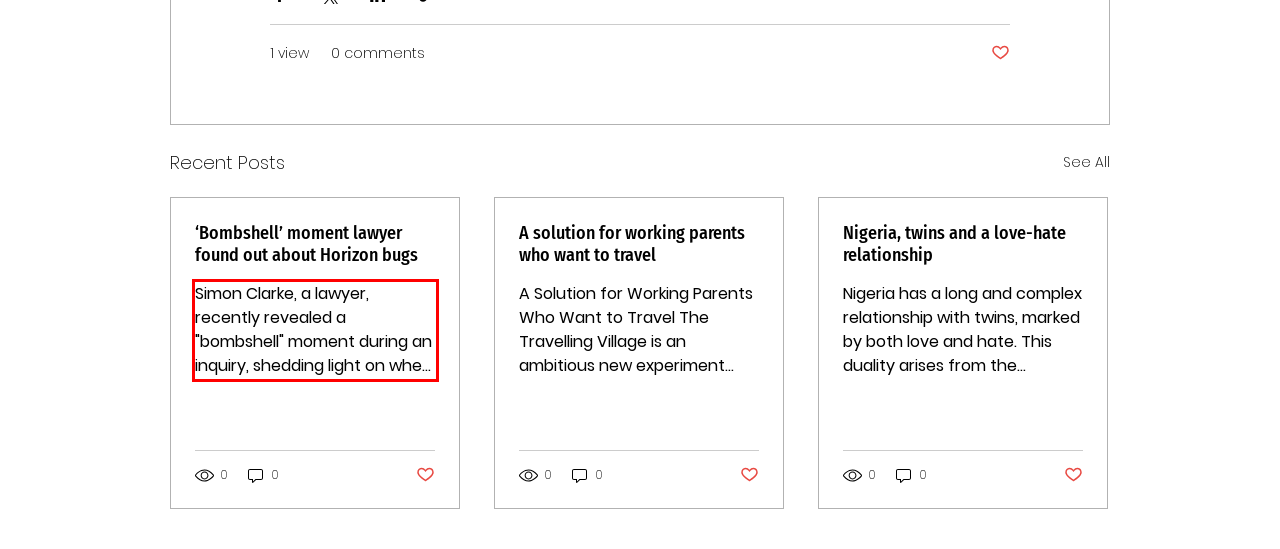From the provided screenshot, extract the text content that is enclosed within the red bounding box.

Simon Clarke, a lawyer, recently revealed a "bombshell" moment during an inquiry, shedding light on when he discovered that an expert was aware of IT bugs in the Horizon system and how he assisted in